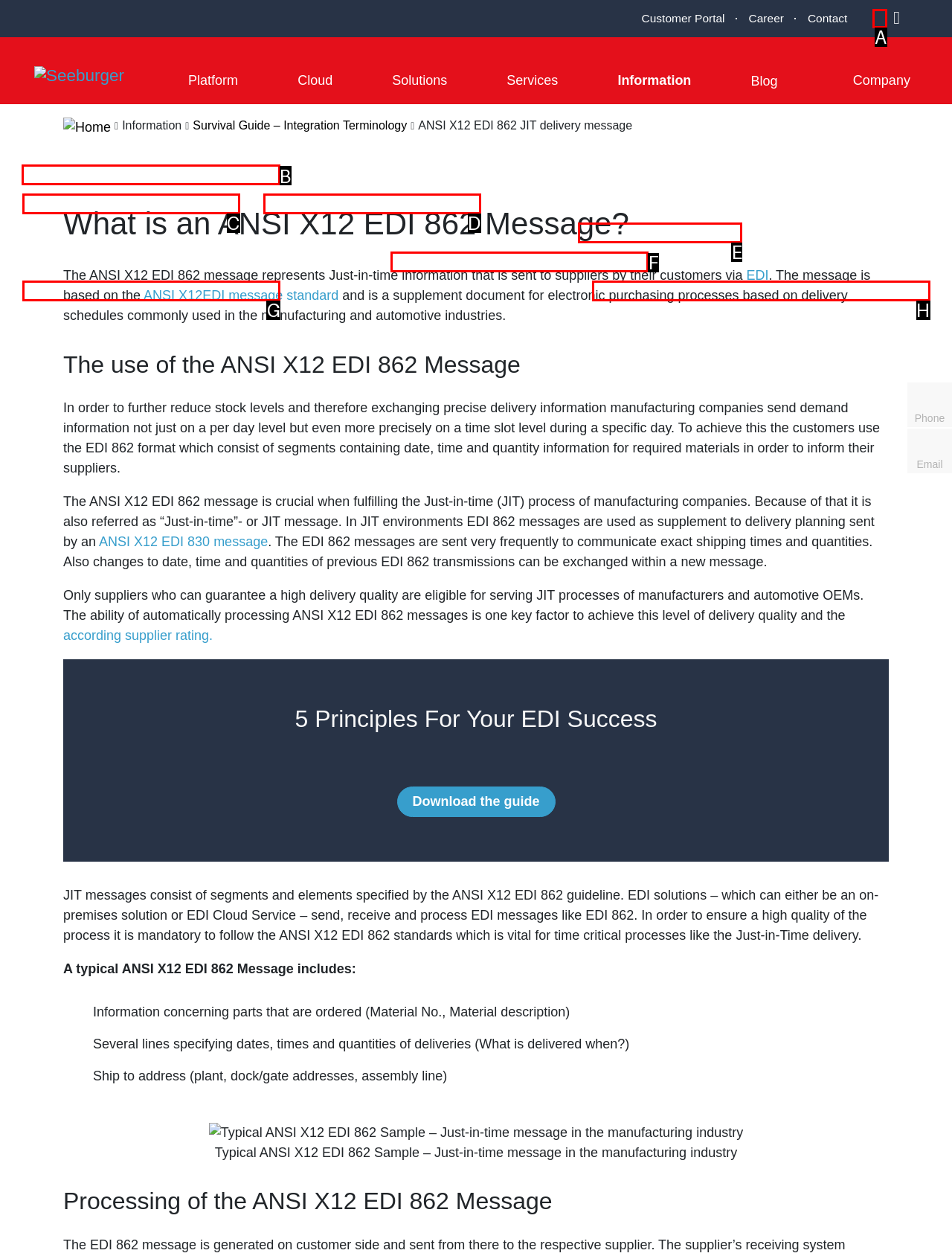Indicate the UI element to click to perform the task: Learn about Business Integration Suite. Reply with the letter corresponding to the chosen element.

B